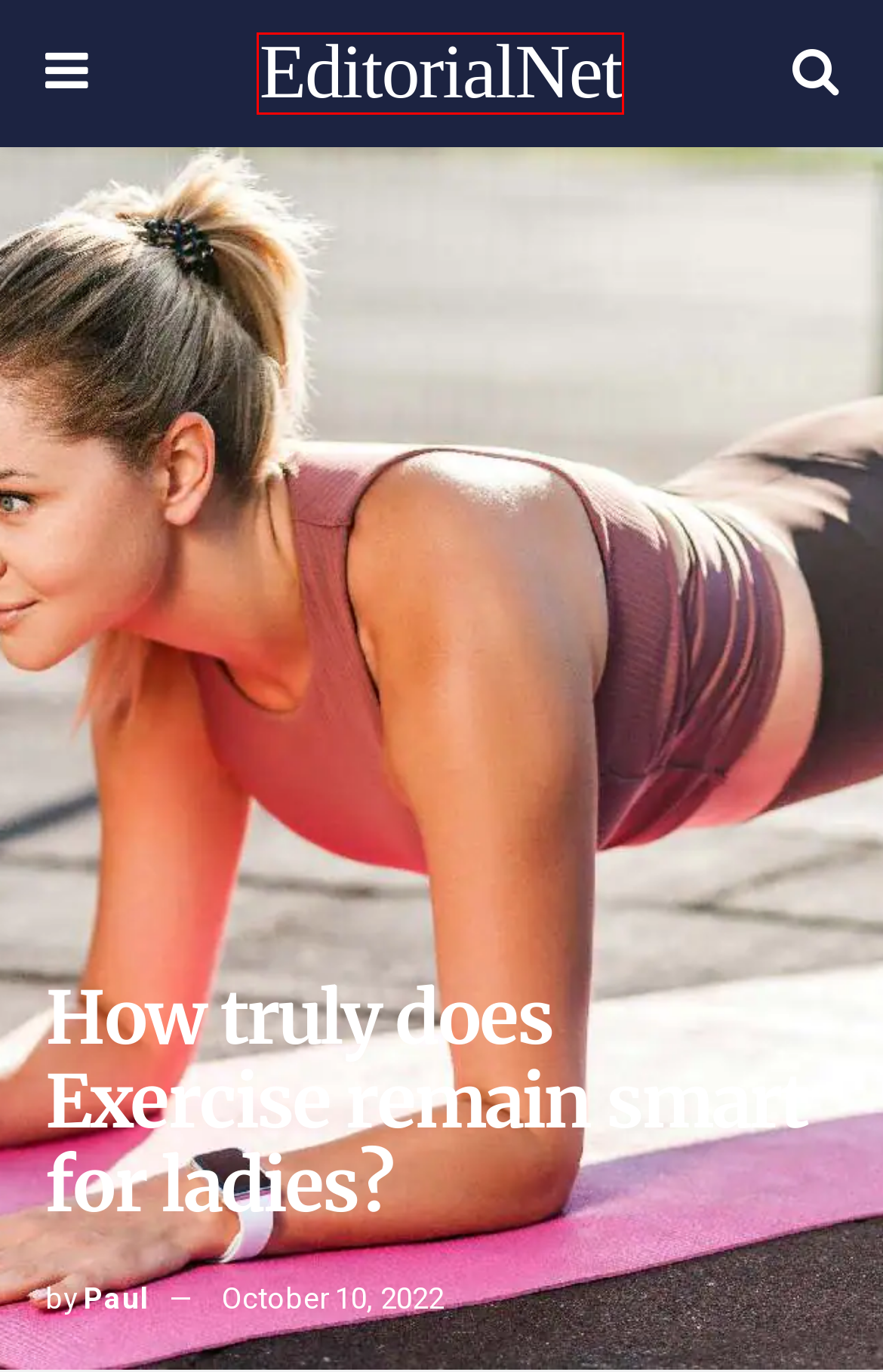Given a webpage screenshot with a red bounding box around a UI element, choose the webpage description that best matches the new webpage after clicking the element within the bounding box. Here are the candidates:
A. Fashion & Lifestyle Archives - EditorialNet
B. Home - EditorialNet
C. Paul, Author at EditorialNet
D. Game Archives - EditorialNet
E. technology Archives - EditorialNet
F. Home Decor Archives - EditorialNet
G. Business Archives - EditorialNet
H. Viral News Archives - EditorialNet

B